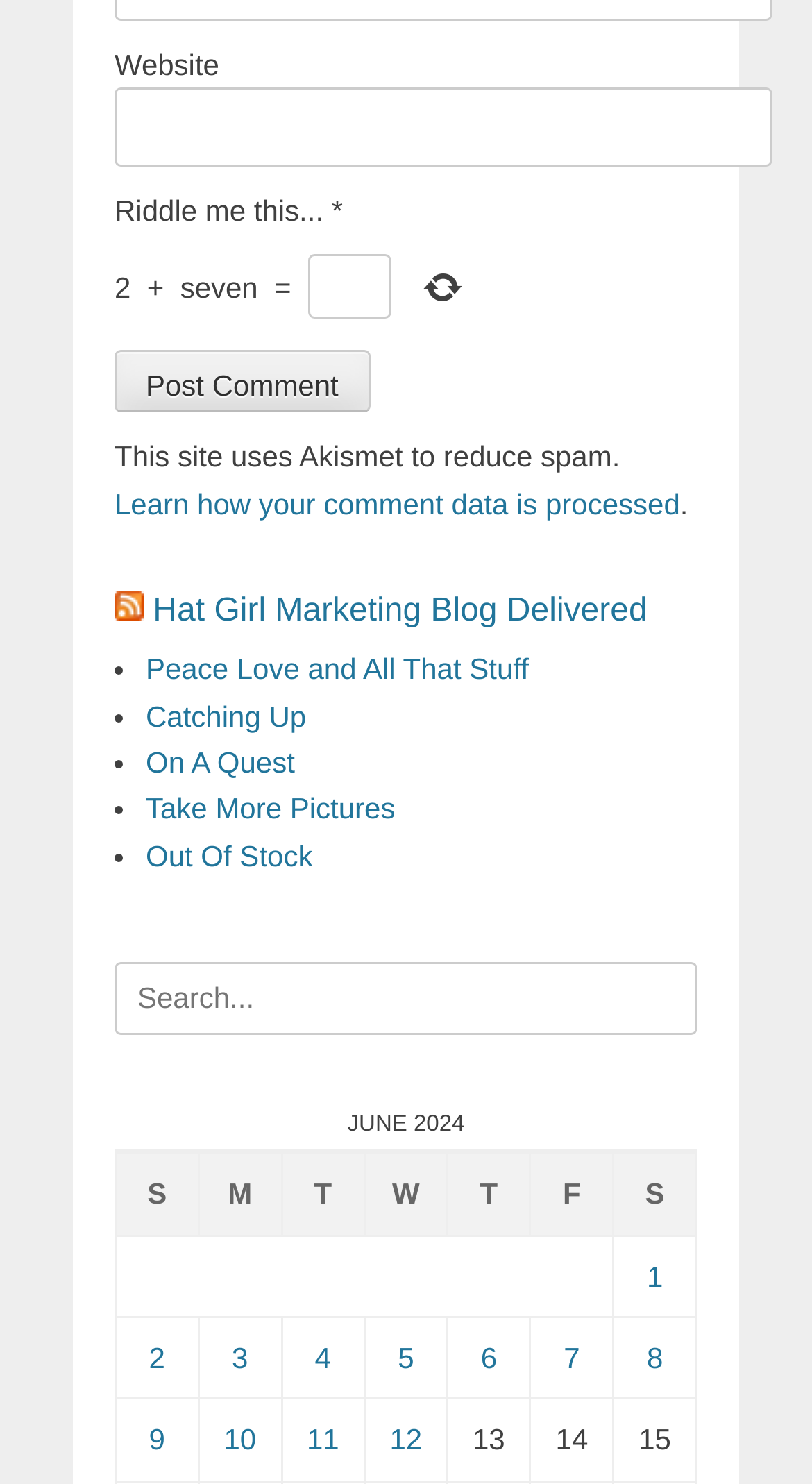What is the riddle on the website?
Using the visual information, respond with a single word or phrase.

2 + seven =